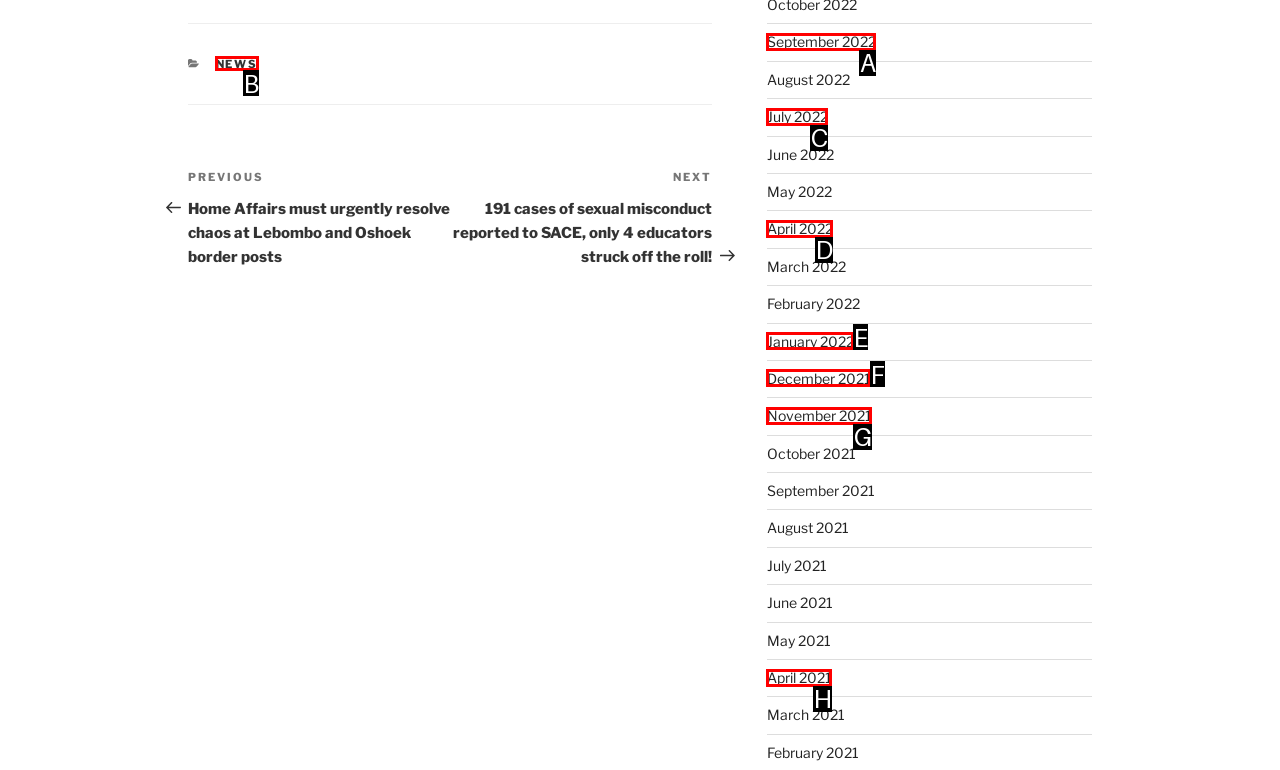Select the letter of the UI element you need to click to complete this task: View posts in September 2022.

A